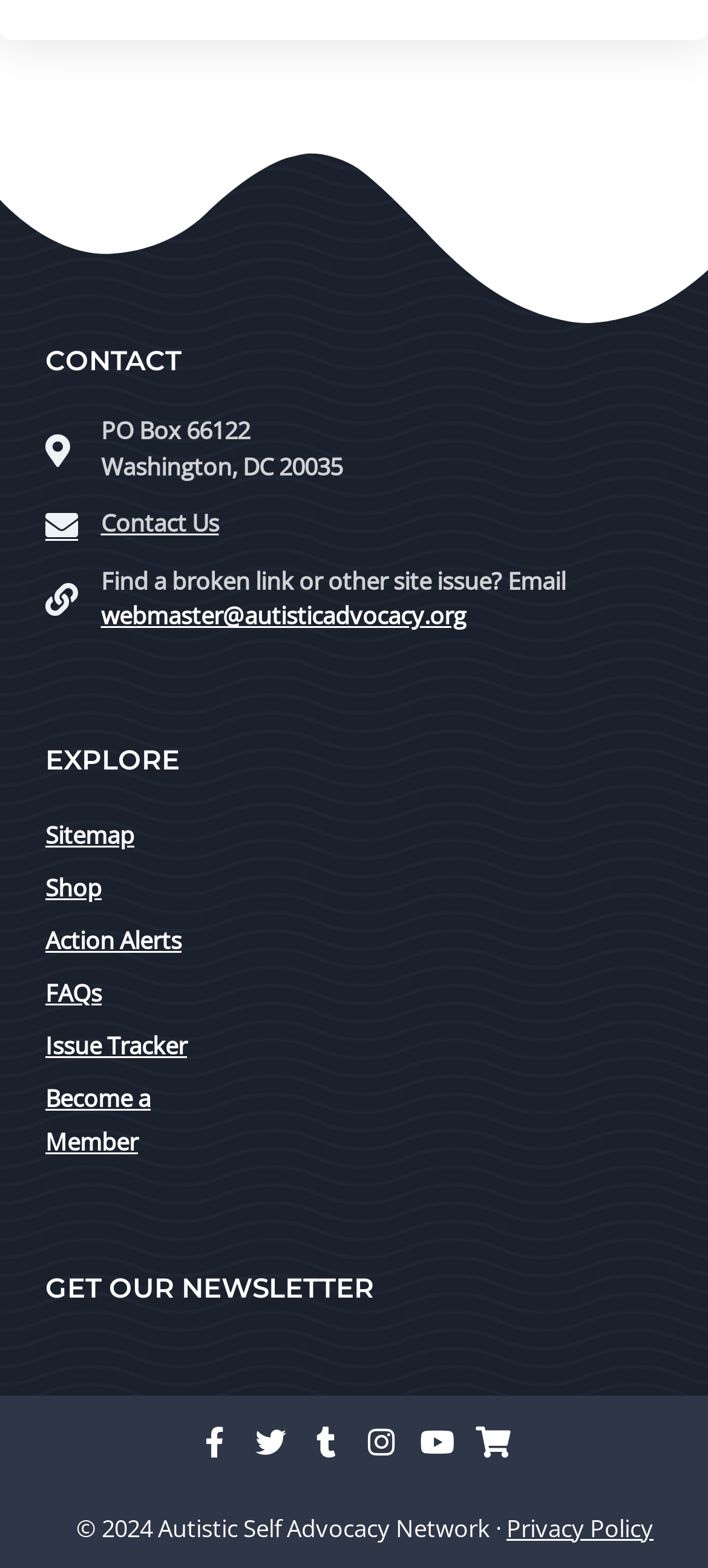What is the organization's mailing address?
Look at the screenshot and respond with a single word or phrase.

PO Box 66122, Washington, DC 20035